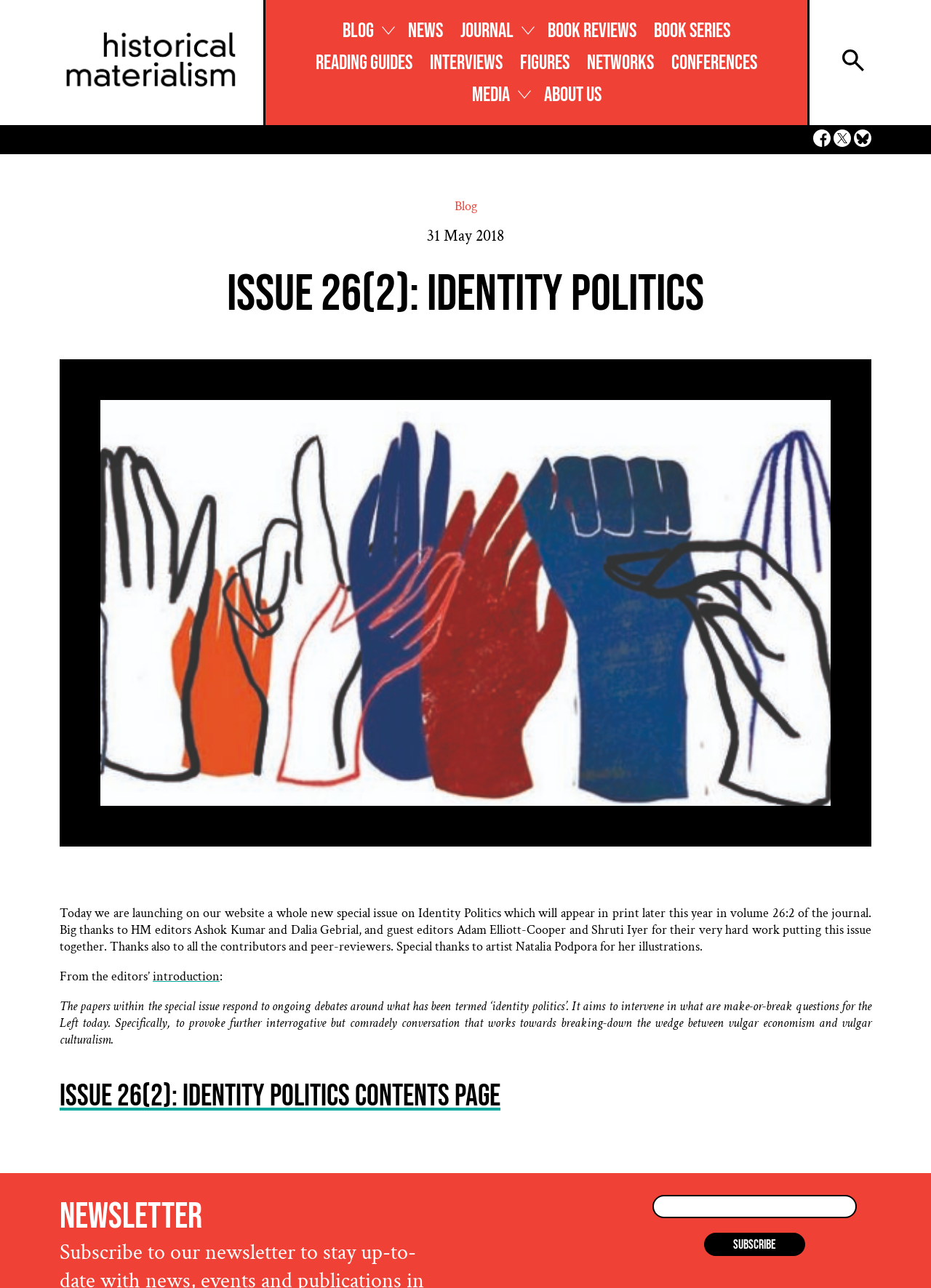Identify the bounding box coordinates for the region to click in order to carry out this instruction: "Subscribe to the newsletter". Provide the coordinates using four float numbers between 0 and 1, formatted as [left, top, right, bottom].

[0.756, 0.957, 0.865, 0.975]